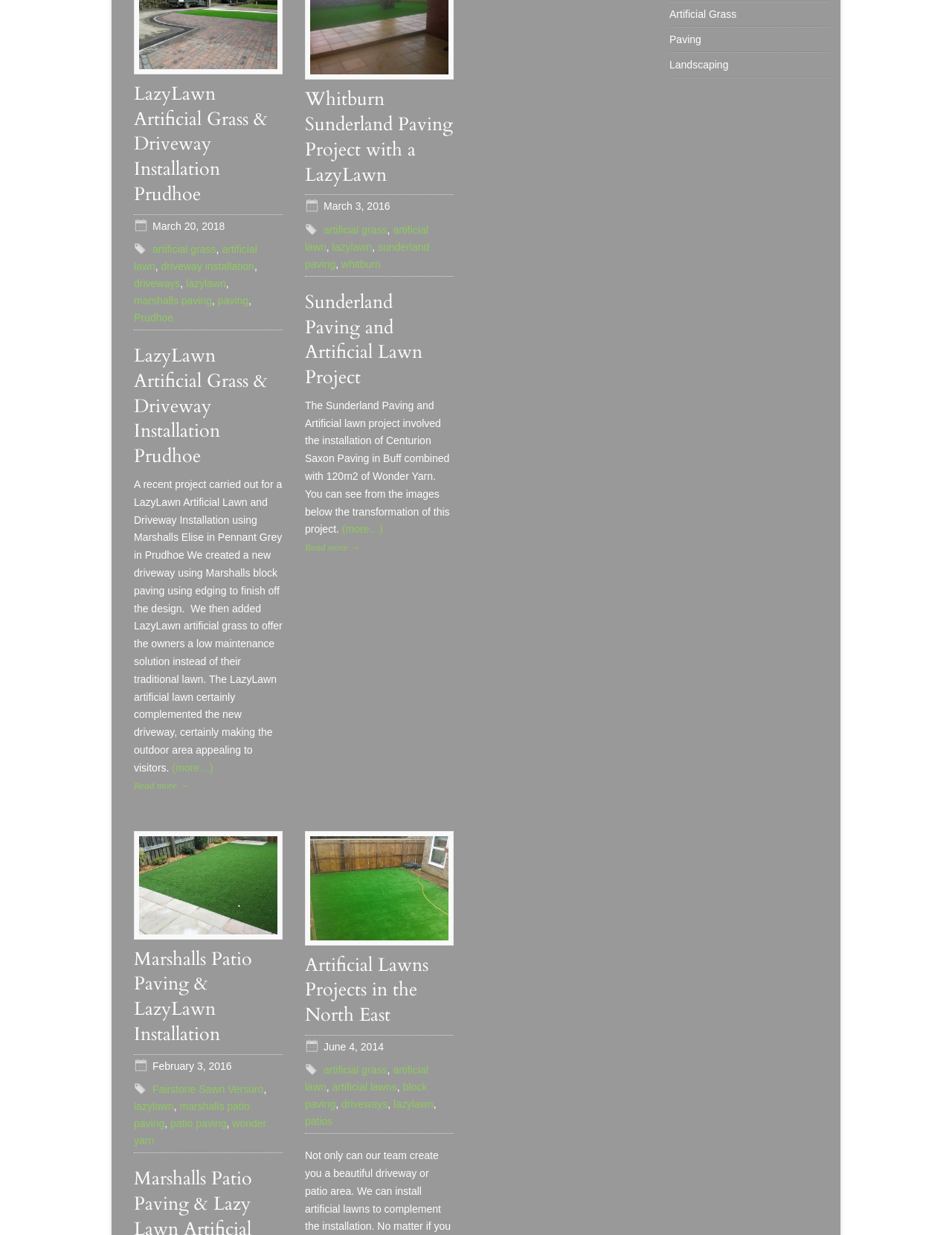Given the element description, predict the bounding box coordinates in the format (top-left x, top-left y, bottom-right x, bottom-right y). Make sure all values are between 0 and 1. Here is the element description: lazylawn

[0.413, 0.889, 0.455, 0.899]